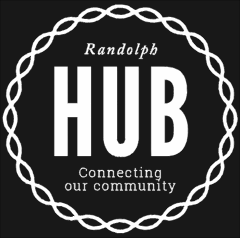Give a short answer using one word or phrase for the question:
What is the purpose of the Randolph Hub?

To connect the community